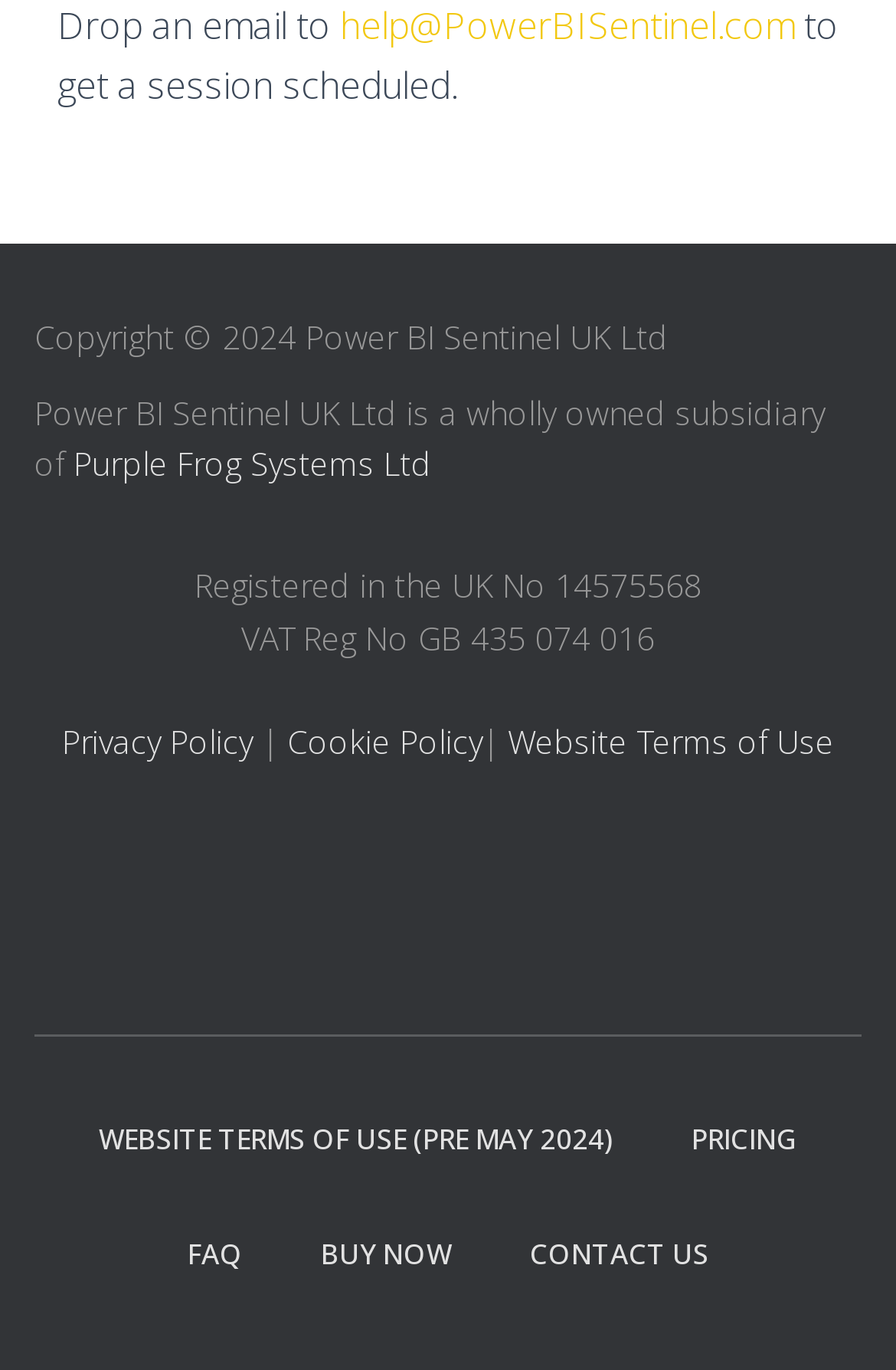Respond to the following query with just one word or a short phrase: 
What is the email address to schedule a session?

help@PowerBISentinel.com